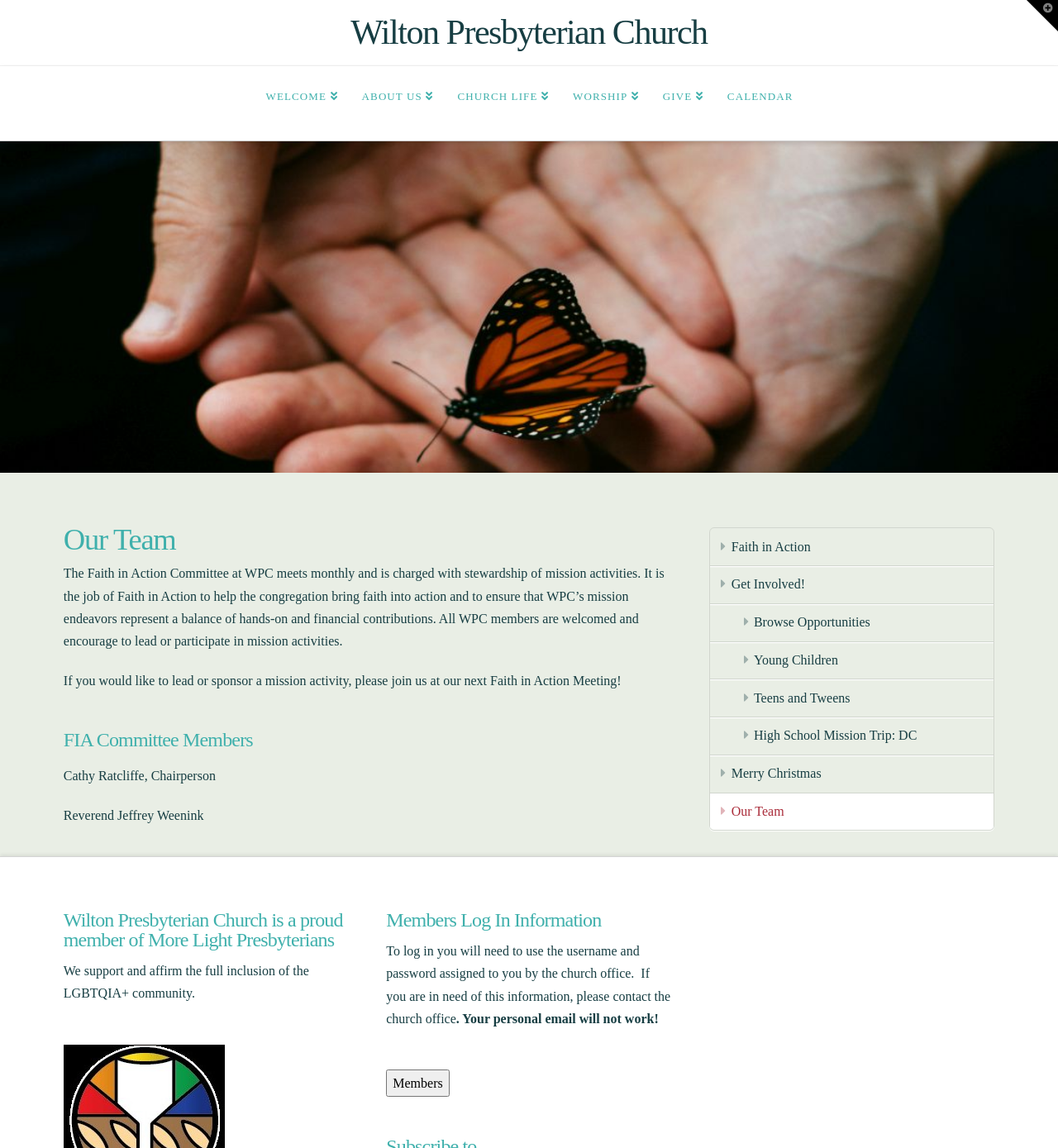Provide a one-word or one-phrase answer to the question:
What is the name of the church?

Wilton Presbyterian Church